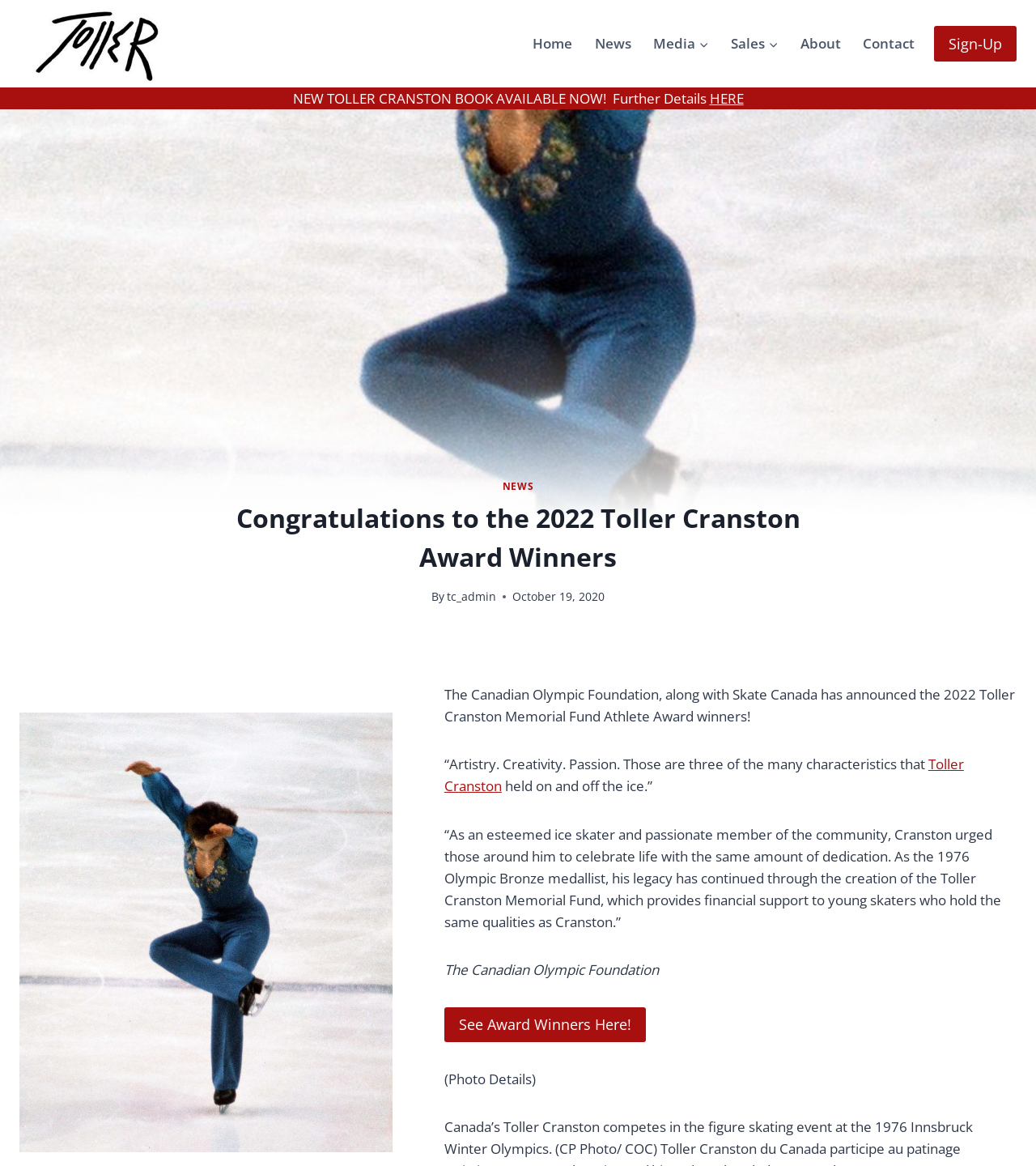Provide a one-word or short-phrase response to the question:
What is the date of the article?

October 19, 2020